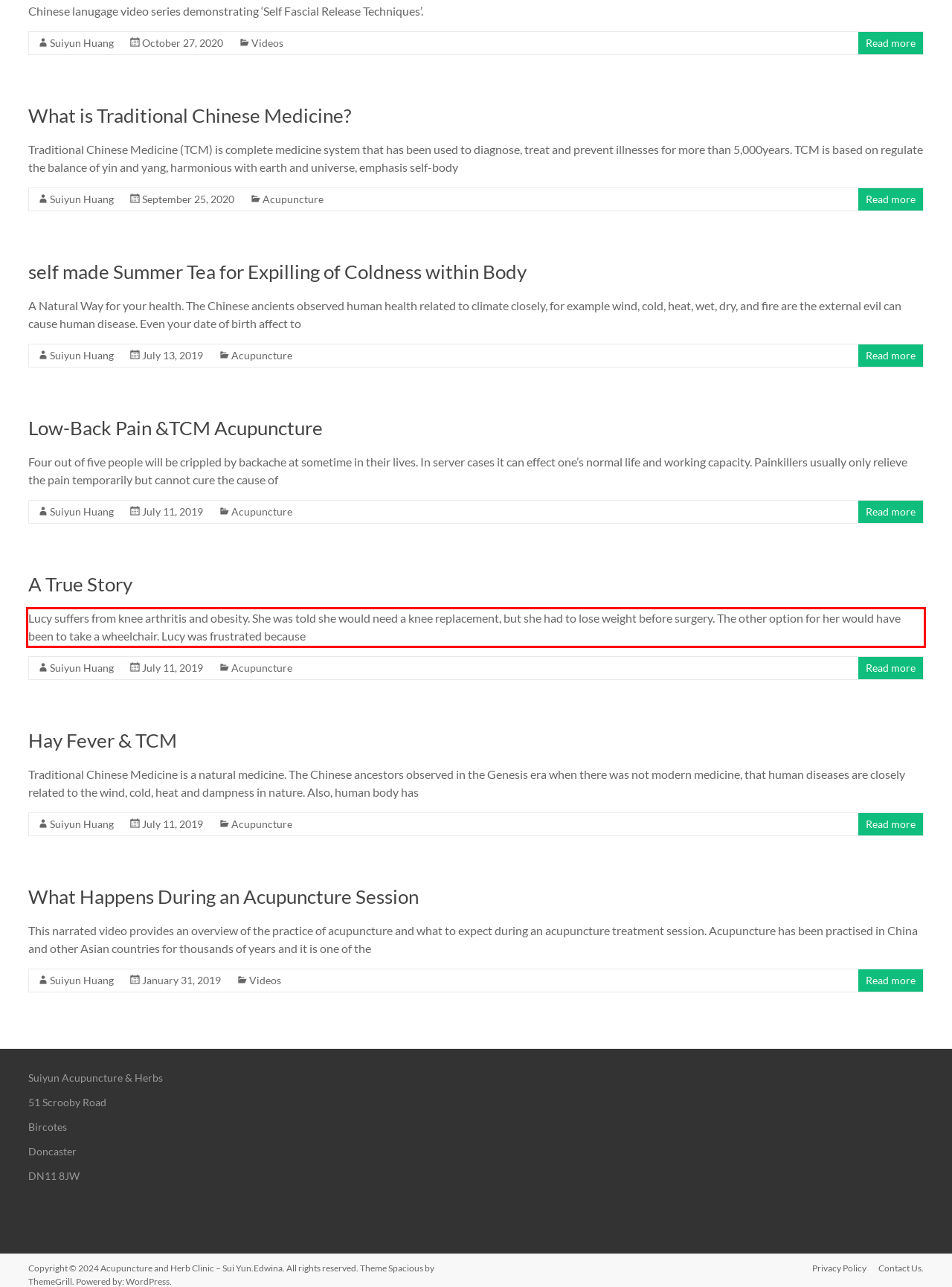Within the screenshot of the webpage, there is a red rectangle. Please recognize and generate the text content inside this red bounding box.

Lucy suffers from knee arthritis and obesity. She was told she would need a knee replacement, but she had to lose weight before surgery. The other option for her would have been to take a wheelchair. Lucy was frustrated because